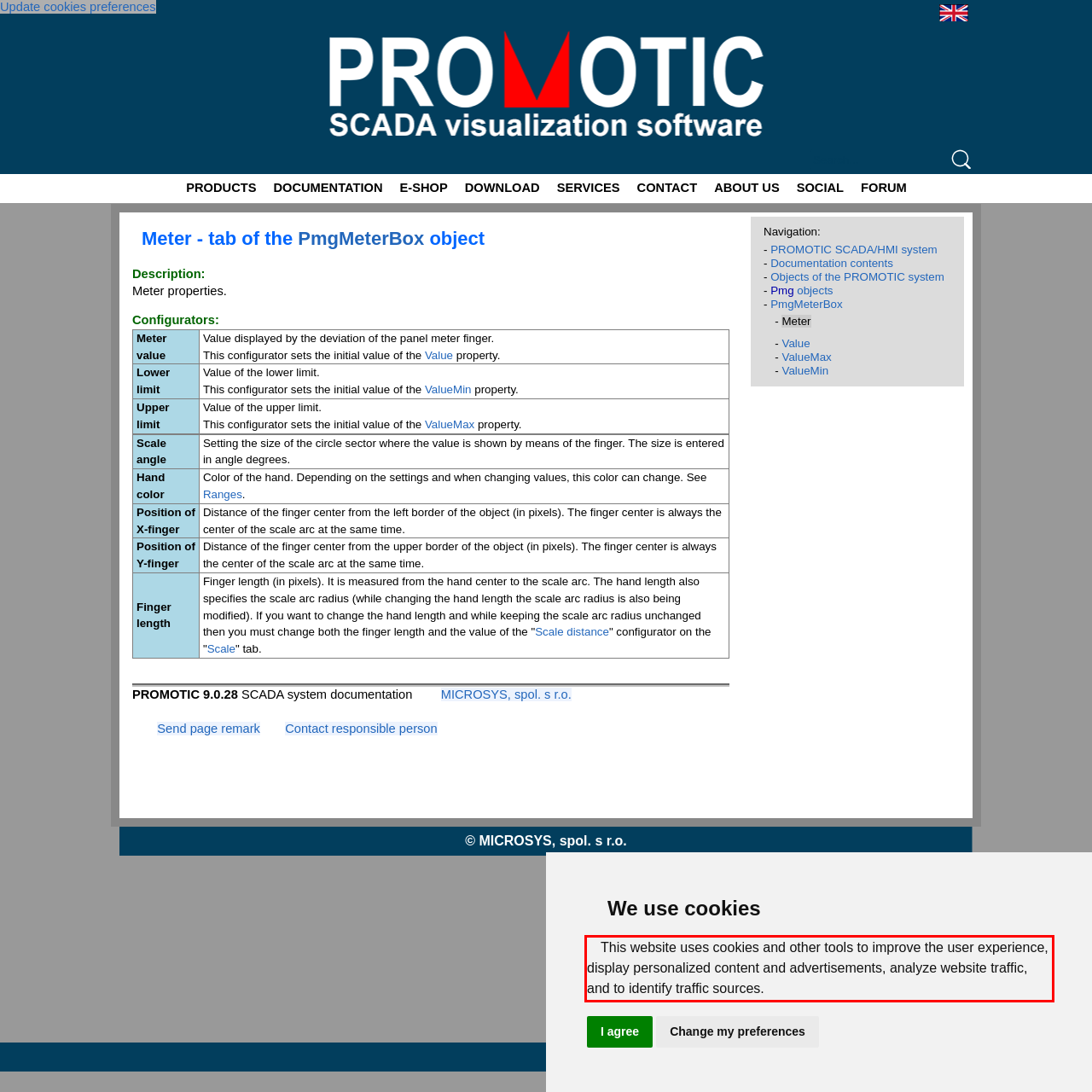You are presented with a webpage screenshot featuring a red bounding box. Perform OCR on the text inside the red bounding box and extract the content.

This website uses cookies and other tools to improve the user experience, display personalized content and advertisements, analyze website traffic, and to identify traffic sources.